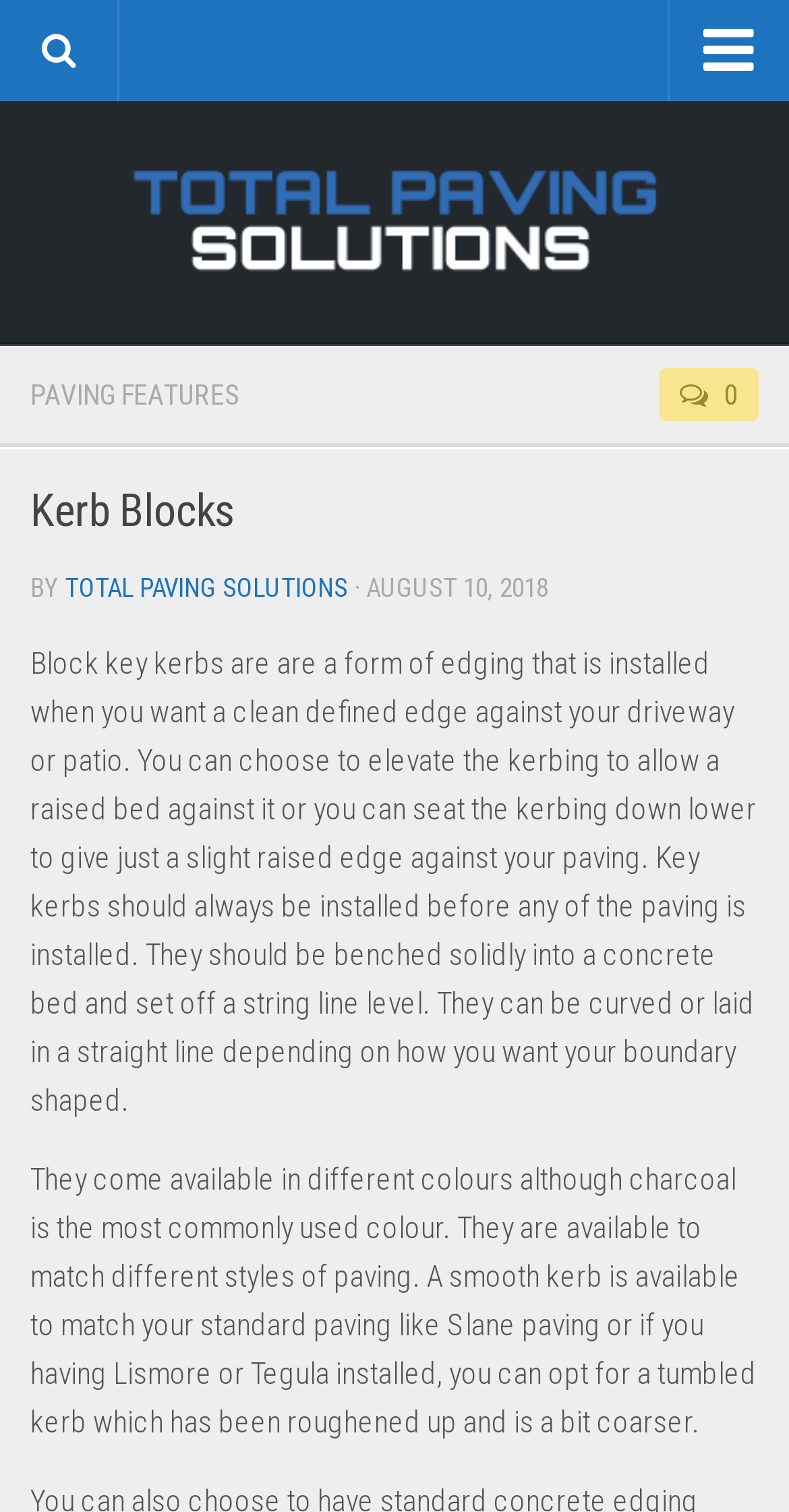Provide a one-word or short-phrase response to the question:
What type of kerb is available to match standard paving?

Smooth kerb